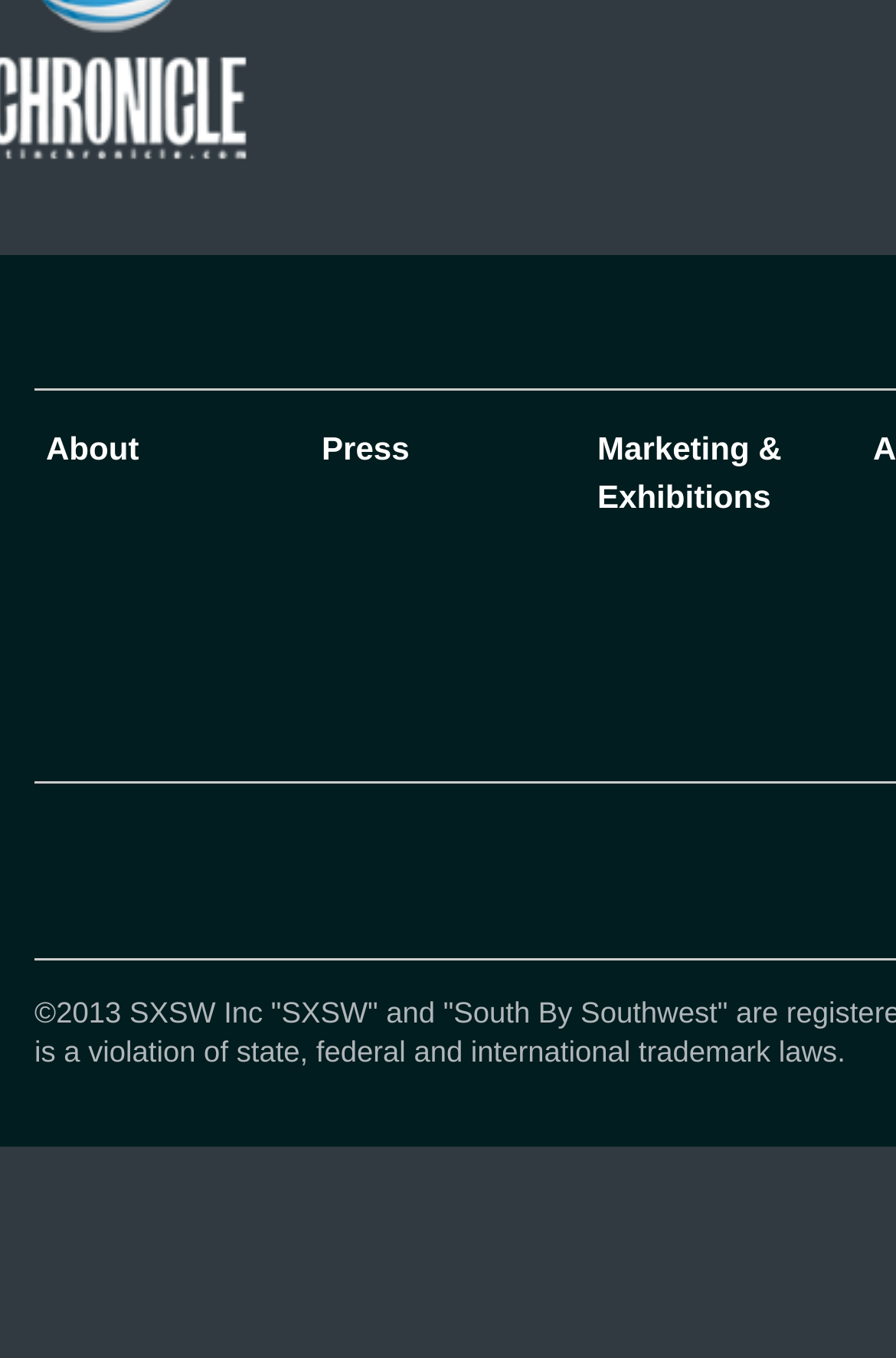Please respond in a single word or phrase: 
How many links are there on the page?

5